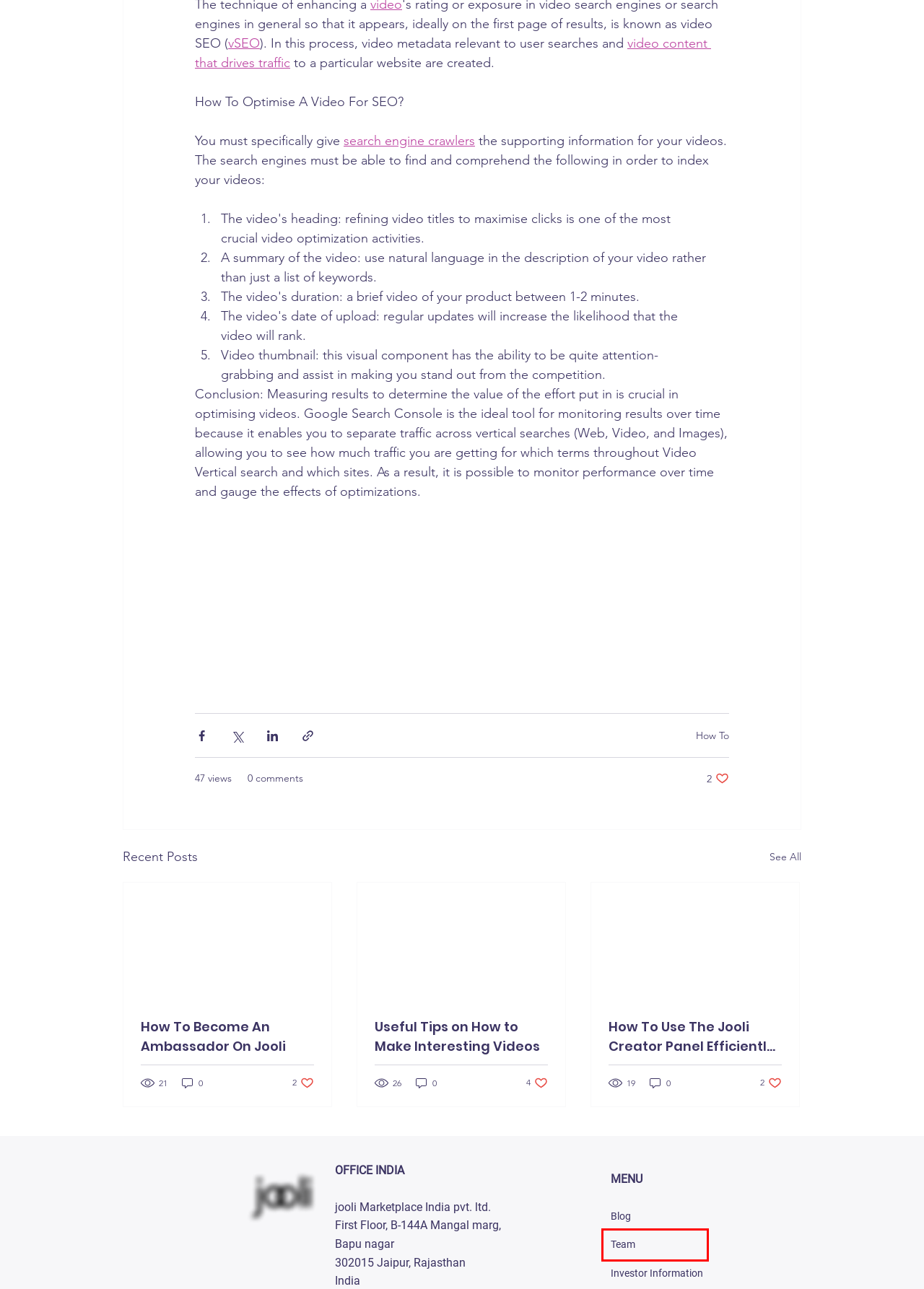You see a screenshot of a webpage with a red bounding box surrounding an element. Pick the webpage description that most accurately represents the new webpage after interacting with the element in the red bounding box. The options are:
A. Useful Tips on How to Make Interesting Videos
B. jooli Investor Information - Explore Investment Opportunities
C. How To Become An Ambassador On Jooli
D. How To Use The Jooli Creator Panel Efficiently To Increase Your Business
E. Merchant Newsletter
F. The jooli team
G. How To
H. 5 Facts About Video Ads

F